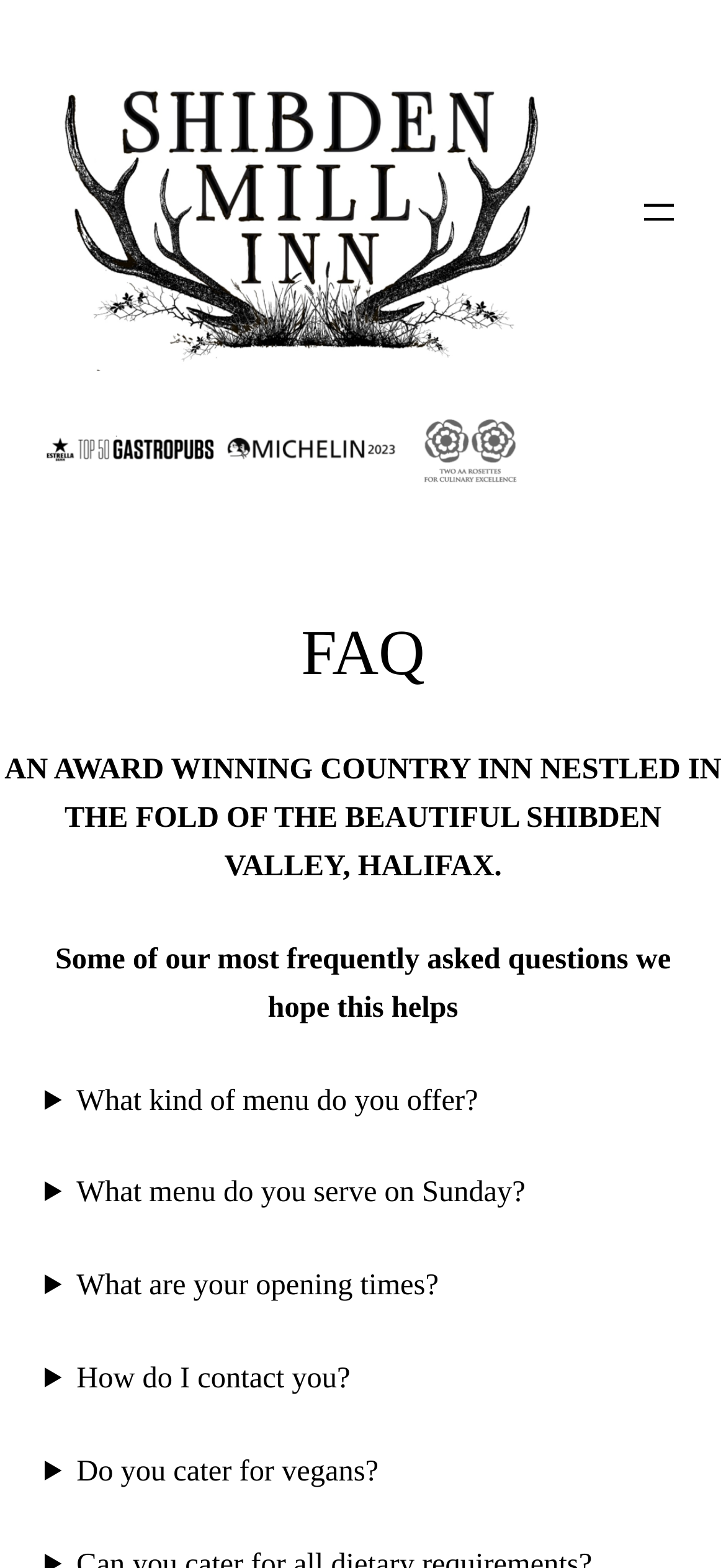Provide a brief response in the form of a single word or phrase:
How many contact-related questions are asked in the FAQ section?

1